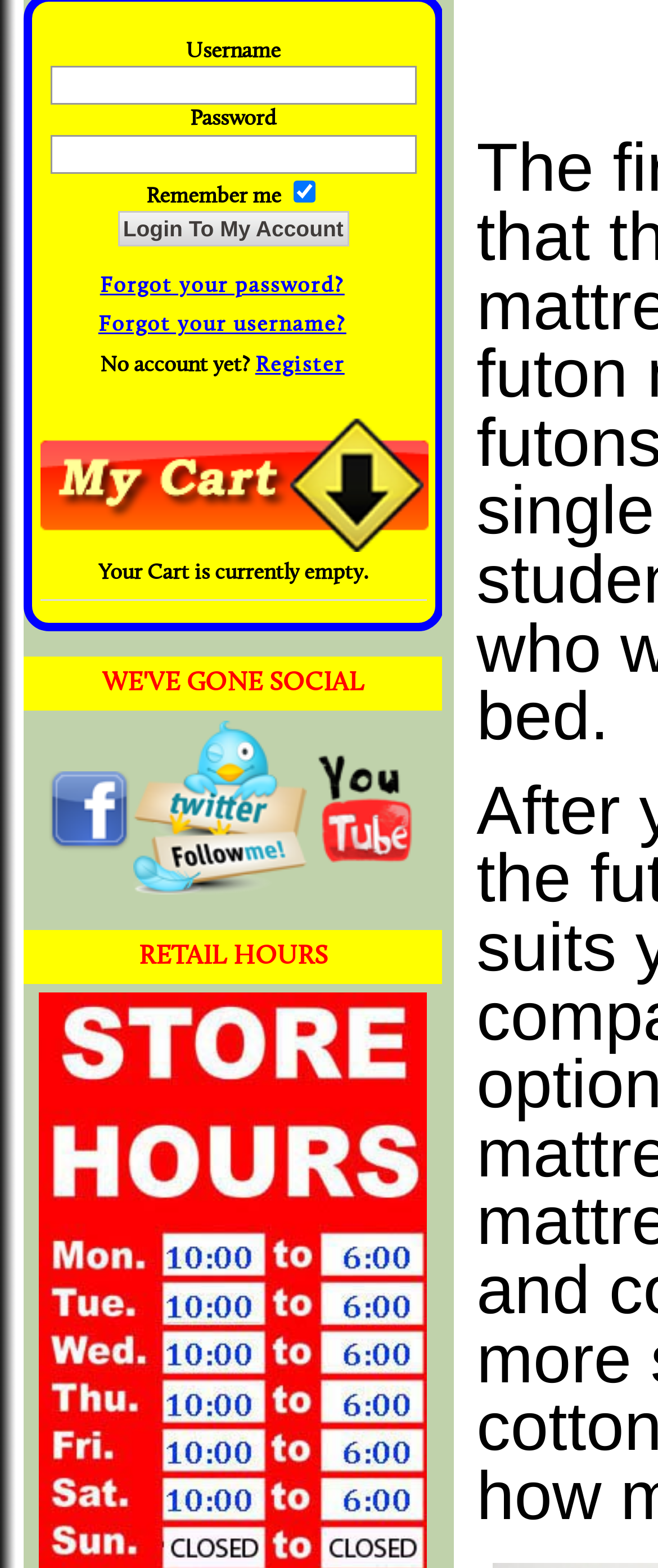Identify the bounding box for the element characterized by the following description: "alt="Cainsbedding youtube logo"".

[0.471, 0.537, 0.635, 0.553]